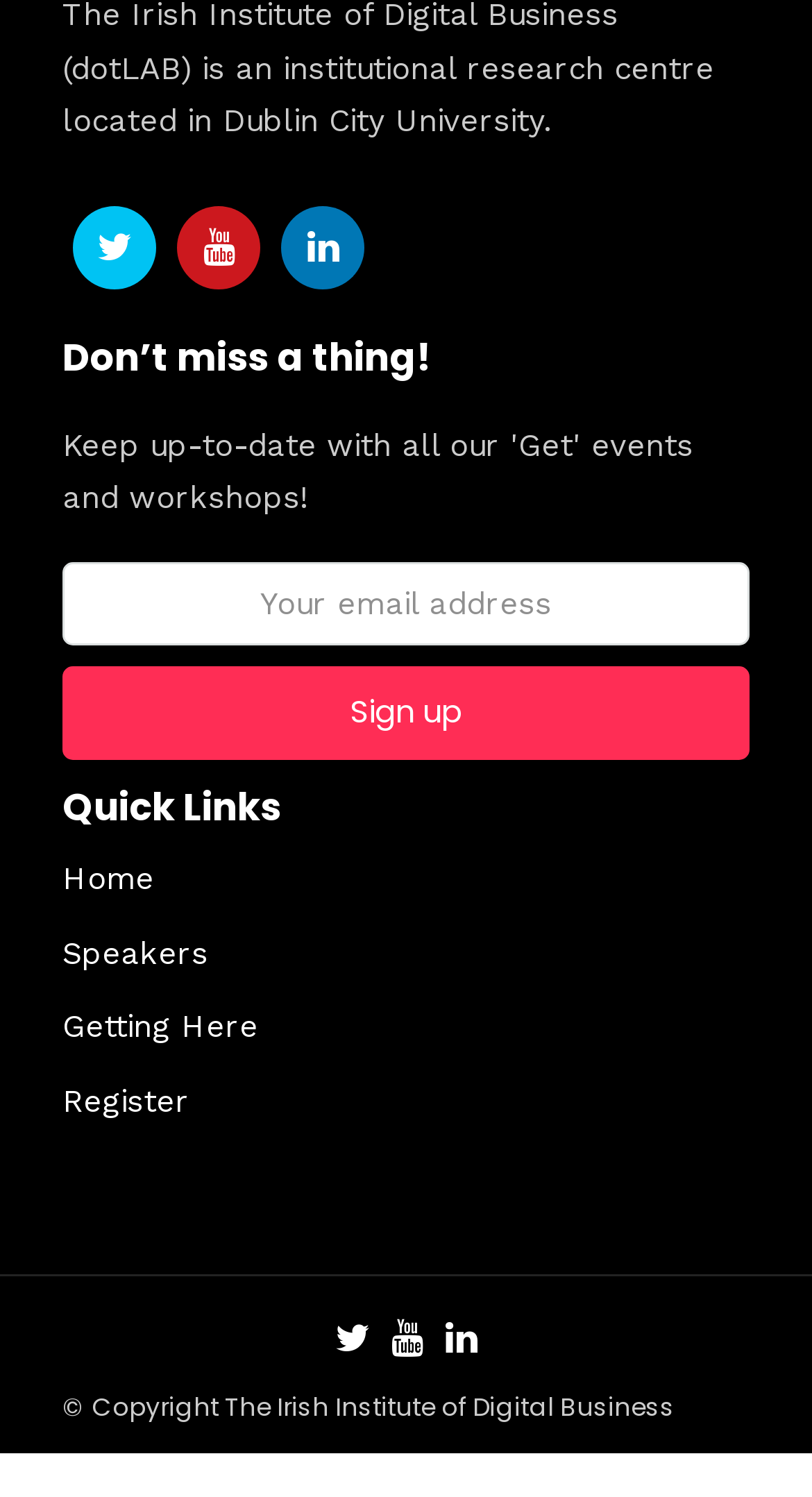Please identify the bounding box coordinates of the element's region that should be clicked to execute the following instruction: "View Speakers". The bounding box coordinates must be four float numbers between 0 and 1, i.e., [left, top, right, bottom].

[0.077, 0.624, 0.256, 0.649]